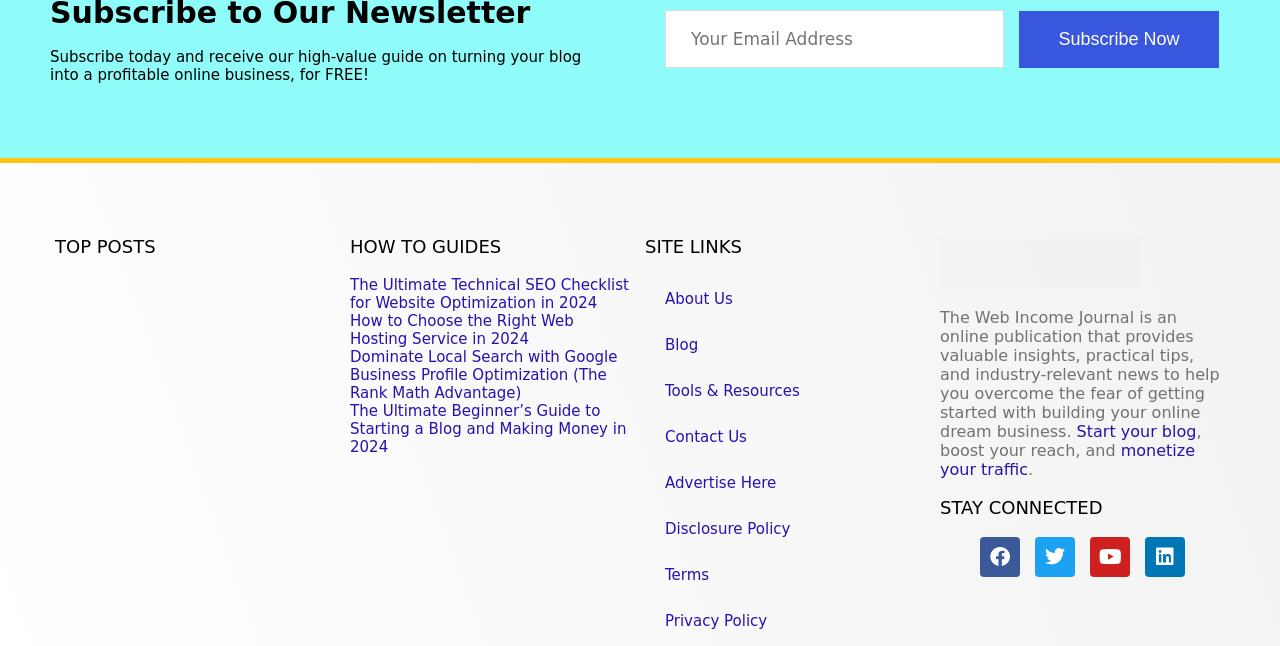Give a one-word or phrase response to the following question: What is the main topic of the webpage?

Online business